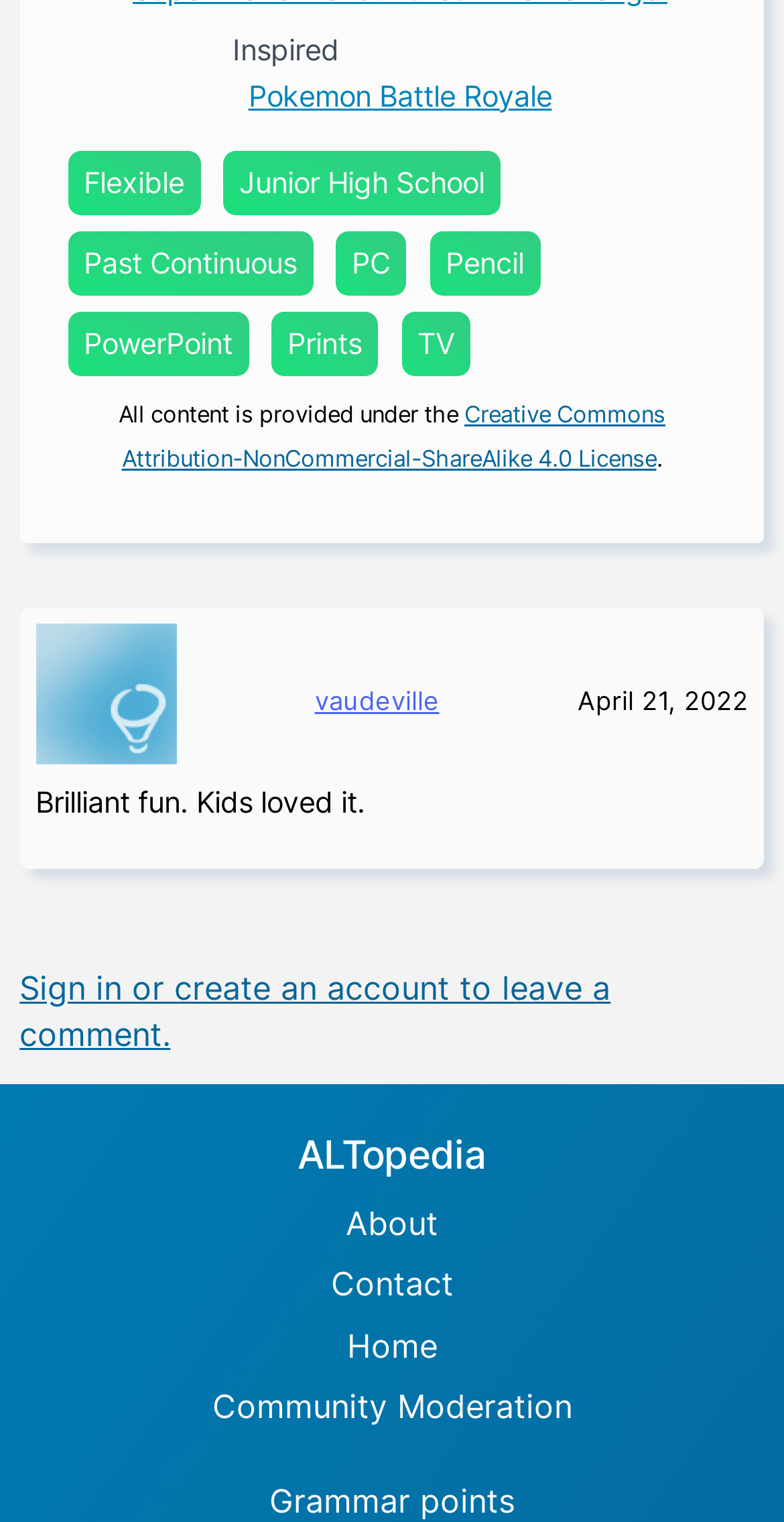Provide a single word or phrase to answer the given question: 
How many navigation links are there at the bottom?

5